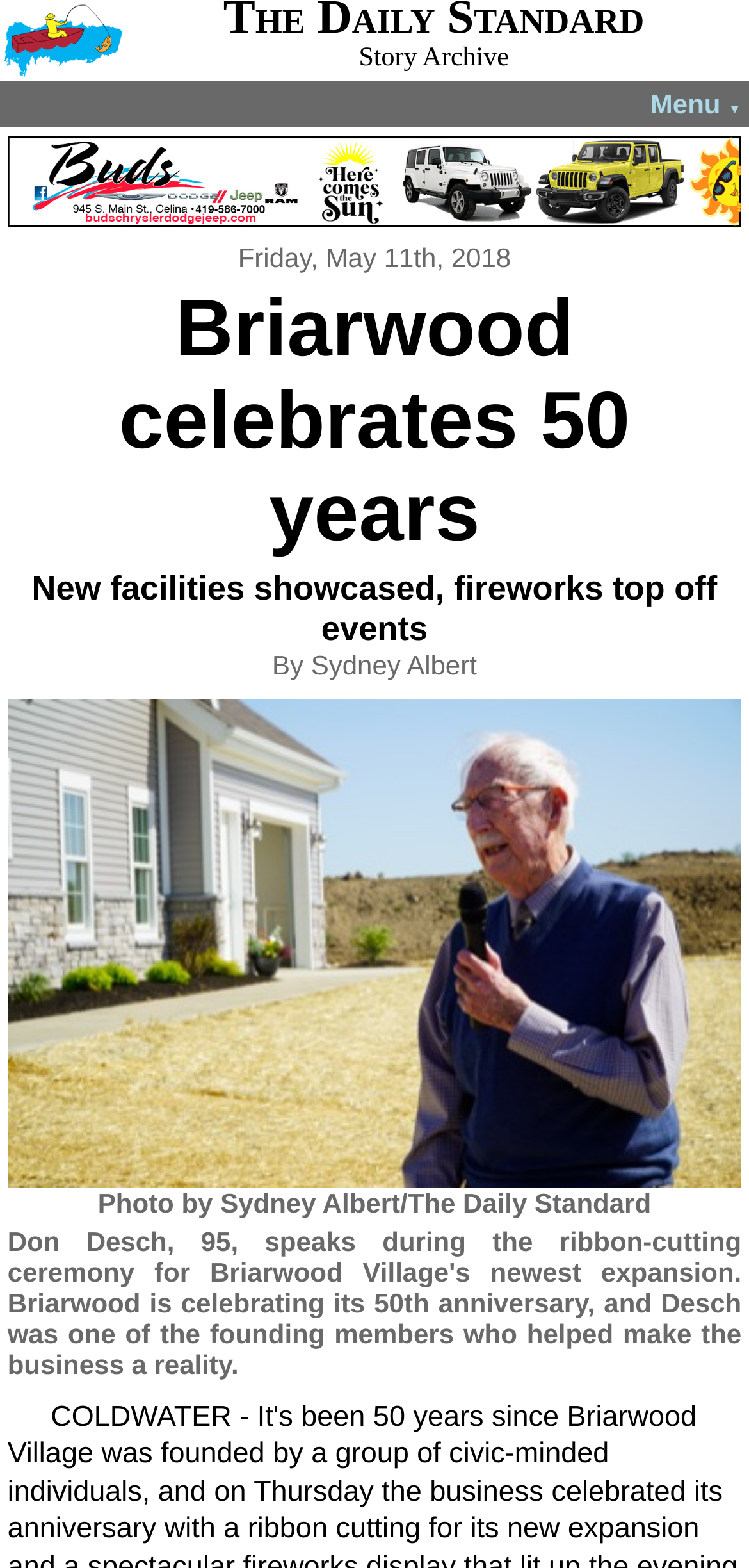Determine which piece of text is the heading of the webpage and provide it.

Briarwood celebrates 50 years